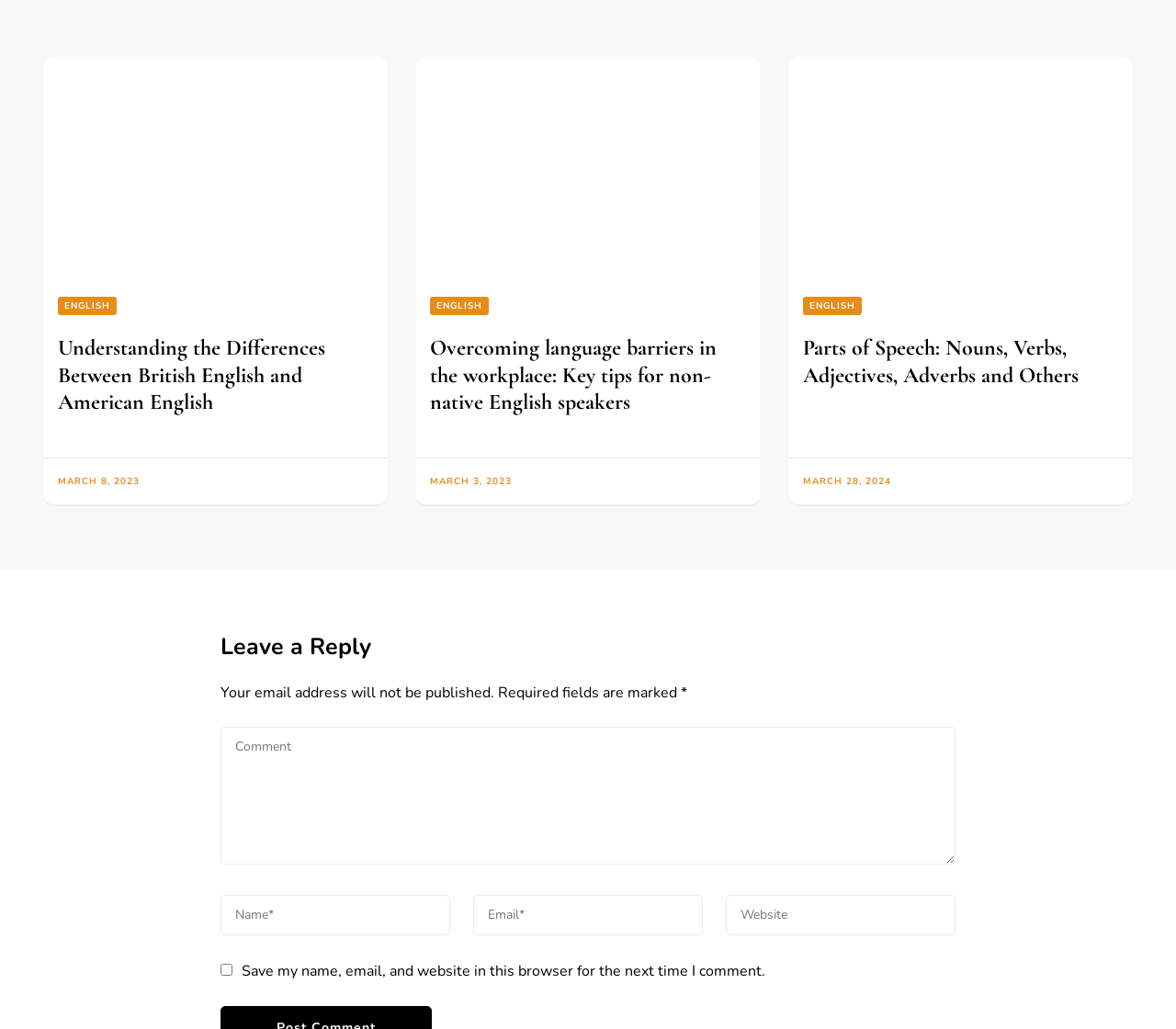What is the language of the website?
Answer the question with a detailed and thorough explanation.

The website has multiple instances of the link 'ENGLISH', which suggests that the language of the website is English.